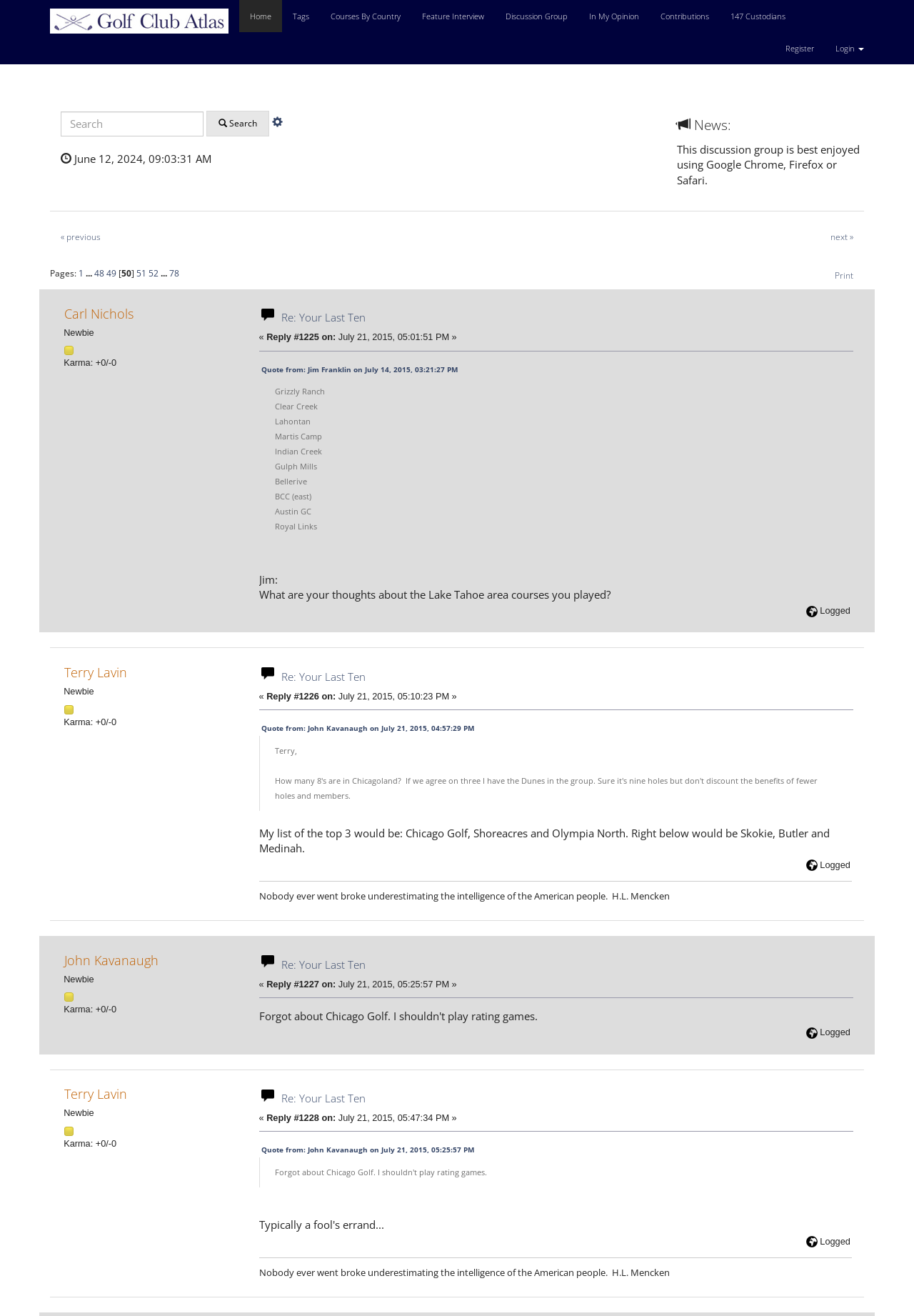Extract the bounding box coordinates for the described element: "In My Opinion". The coordinates should be represented as four float numbers between 0 and 1: [left, top, right, bottom].

[0.633, 0.0, 0.711, 0.024]